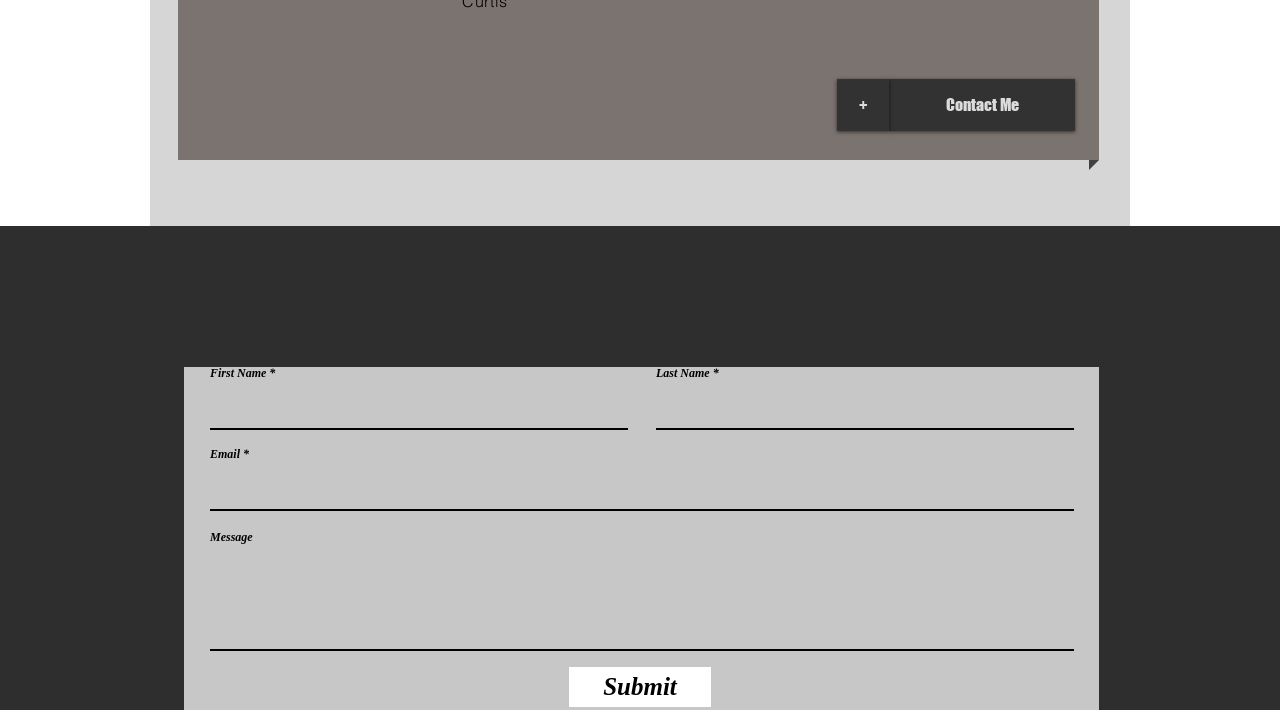What is the label of the first text field on the contact form?
Provide a detailed answer to the question, using the image to inform your response.

The first text field on the contact form has a label 'First Name' which is a static text element located above the text field.